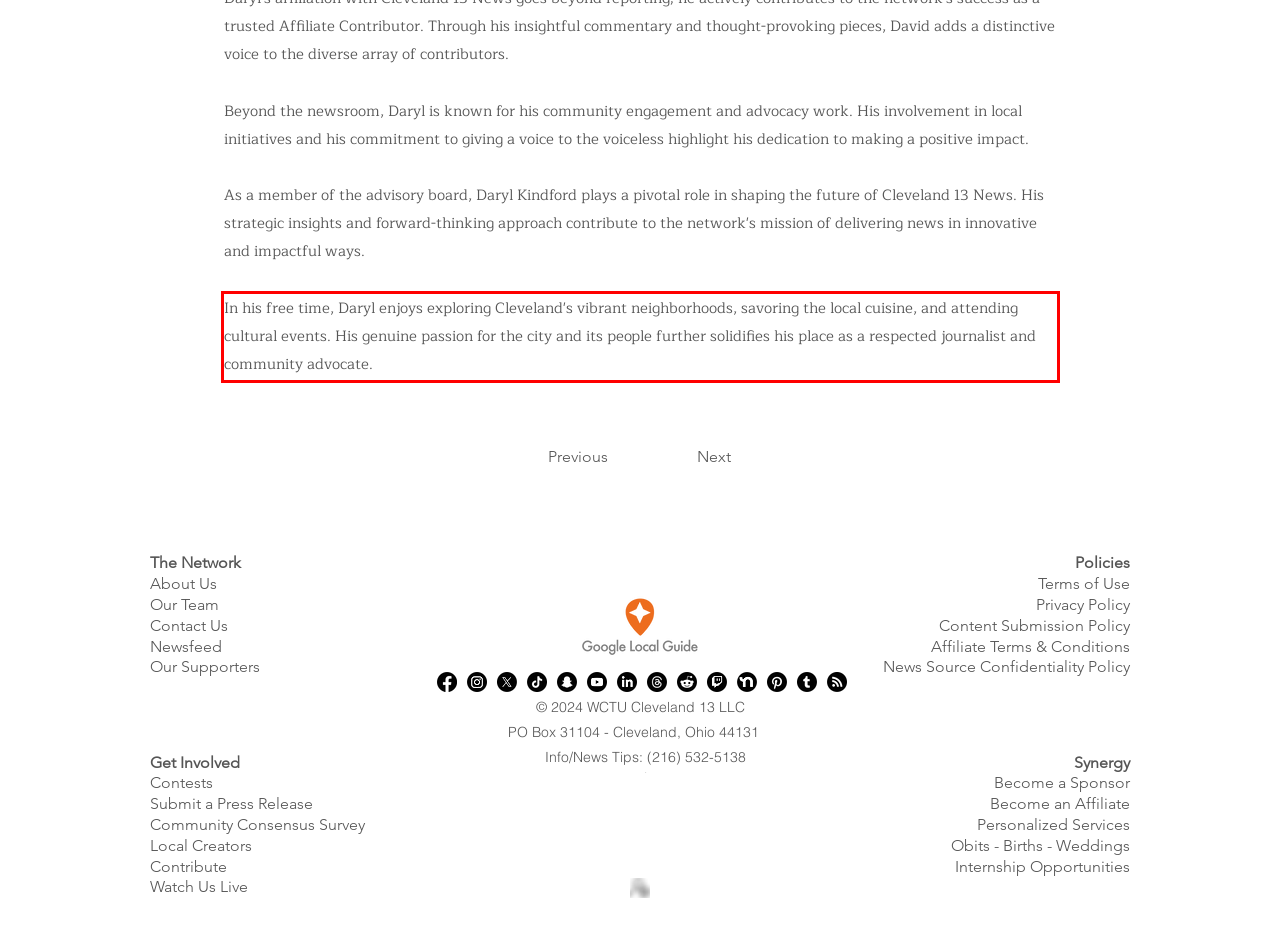You have a webpage screenshot with a red rectangle surrounding a UI element. Extract the text content from within this red bounding box.

In his free time, Daryl enjoys exploring Cleveland's vibrant neighborhoods, savoring the local cuisine, and attending cultural events. His genuine passion for the city and its people further solidifies his place as a respected journalist and community advocate.